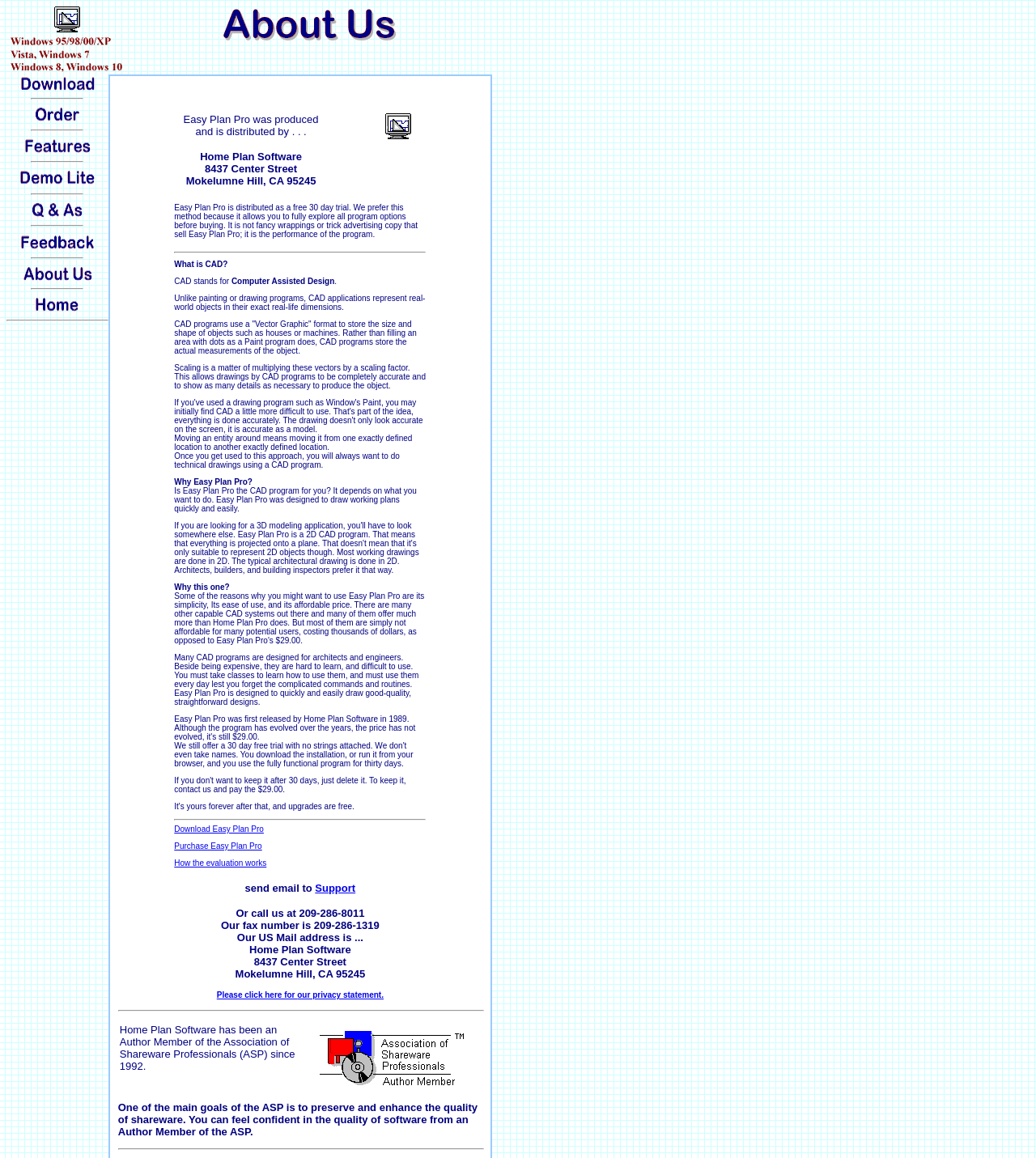What is the fax number? Using the information from the screenshot, answer with a single word or phrase.

209-286-1319